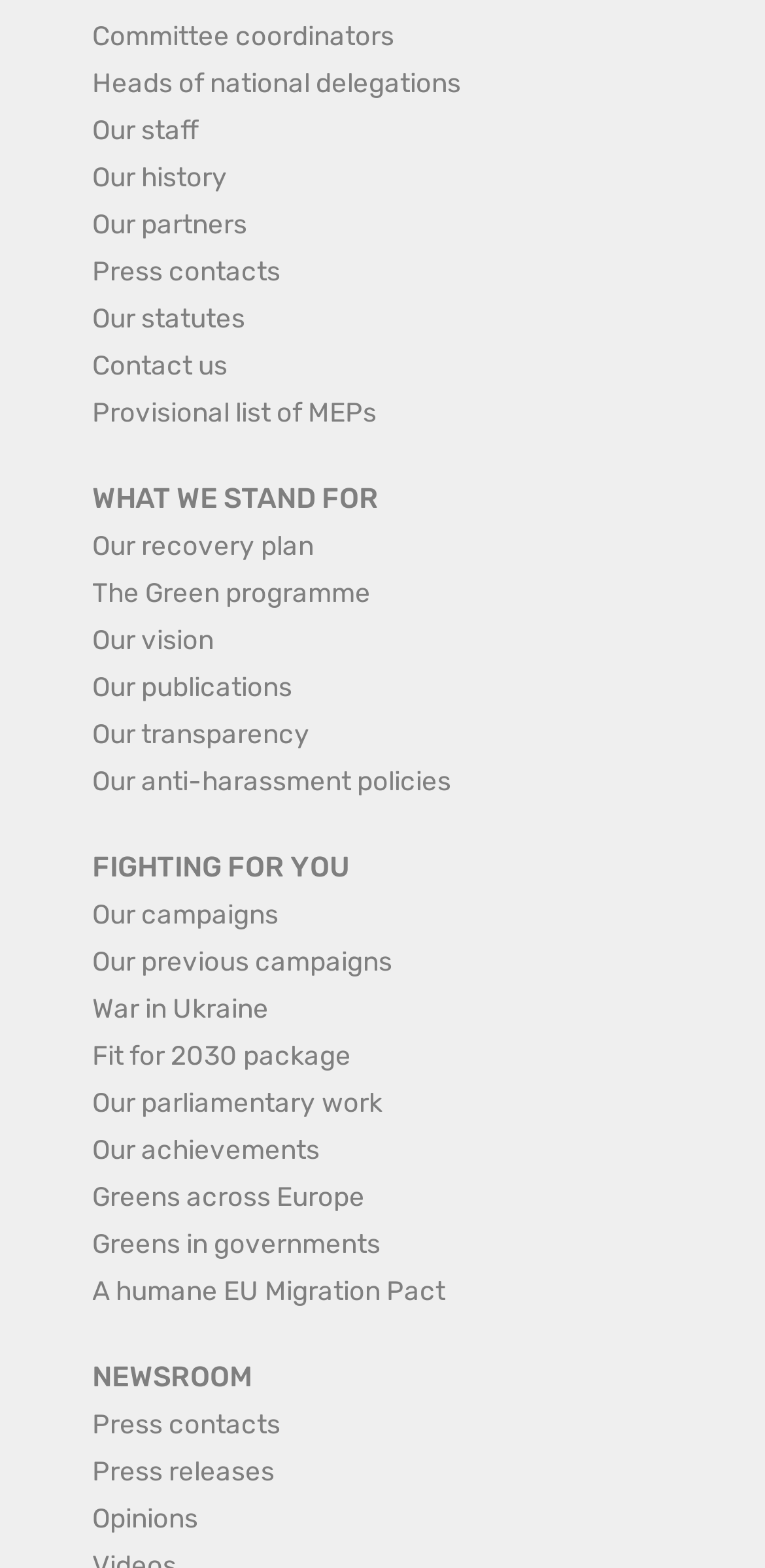Determine the bounding box coordinates of the region I should click to achieve the following instruction: "View committee coordinators". Ensure the bounding box coordinates are four float numbers between 0 and 1, i.e., [left, top, right, bottom].

[0.121, 0.012, 0.515, 0.032]